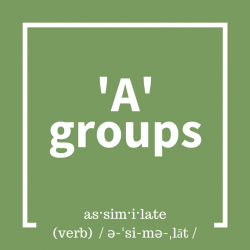Offer a detailed narrative of the scene shown in the image.

This image features a green square background with bold white text that reads "'A' groups." Below this text, the term "assimilate" is defined as a verb, with its phonetic pronunciation displayed in two variations: /ə-'si-mə-,lāt/ and /as-'im-i-lāt/. The design emphasizes the concept of community or small group engagement, likely related to a church or group ministry. This visual could serve as a promotional or informational graphic aimed at encouraging participation in these groups within a church setting, highlighting the importance of connection and spiritual growth through shared experiences.